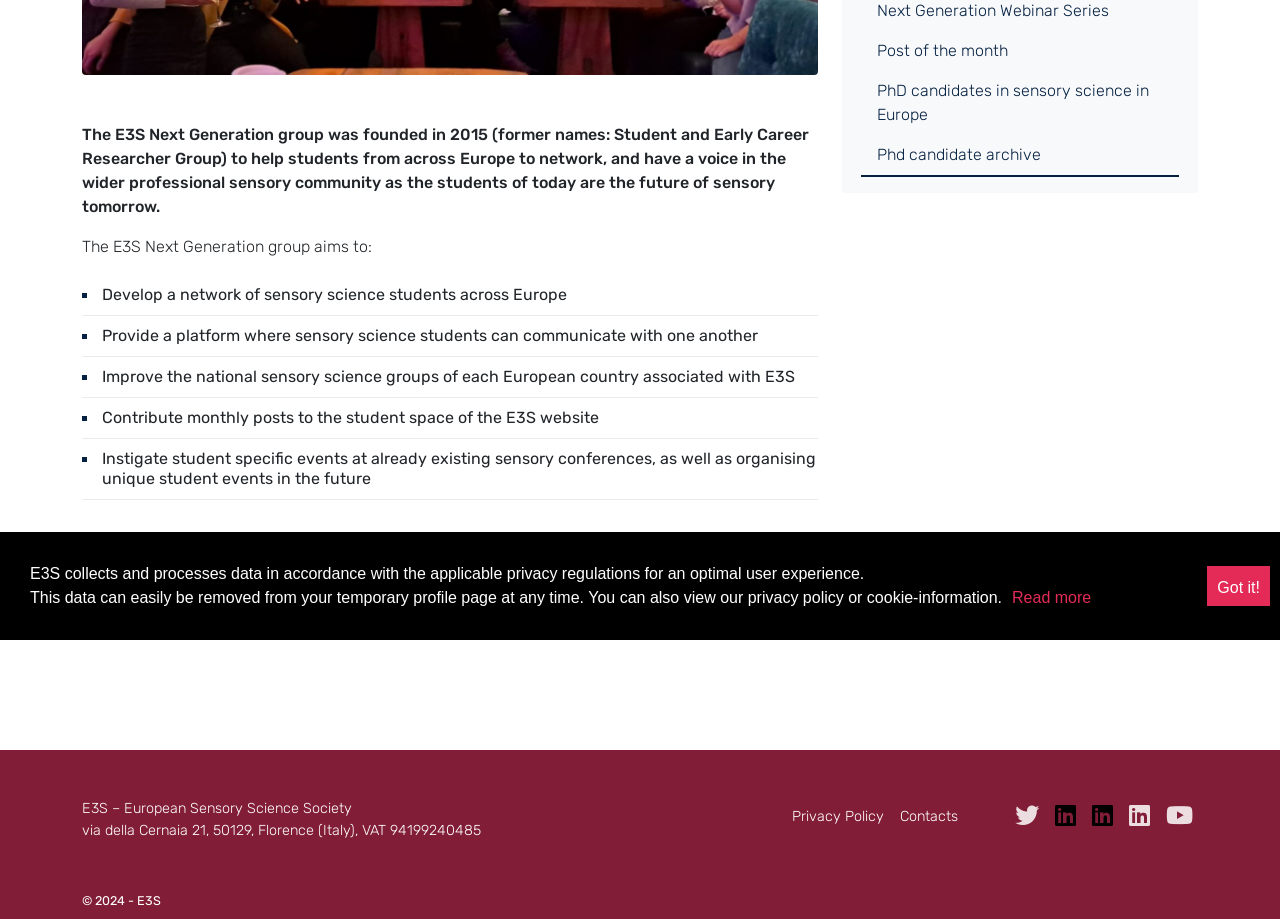Using the format (top-left x, top-left y, bottom-right x, bottom-right y), provide the bounding box coordinates for the described UI element. All values should be floating point numbers between 0 and 1: Phd candidate archive

[0.685, 0.147, 0.908, 0.191]